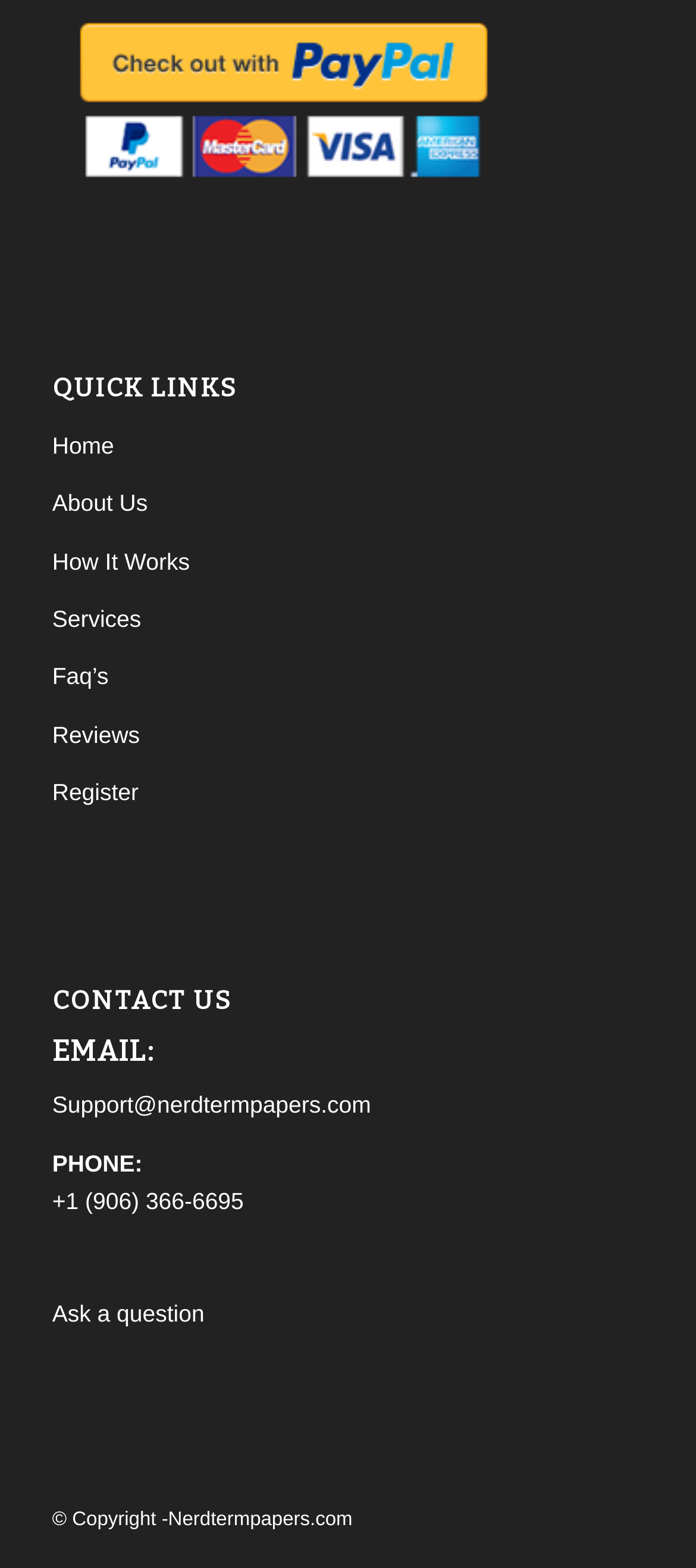What type of services does the website offer?
Could you answer the question with a detailed and thorough explanation?

I found a link to 'Services' on the webpage, which suggests that the website offers some kind of services. Based on the website's name 'Nerdtermpapers.com', I infer that the services offered are related to term papers.